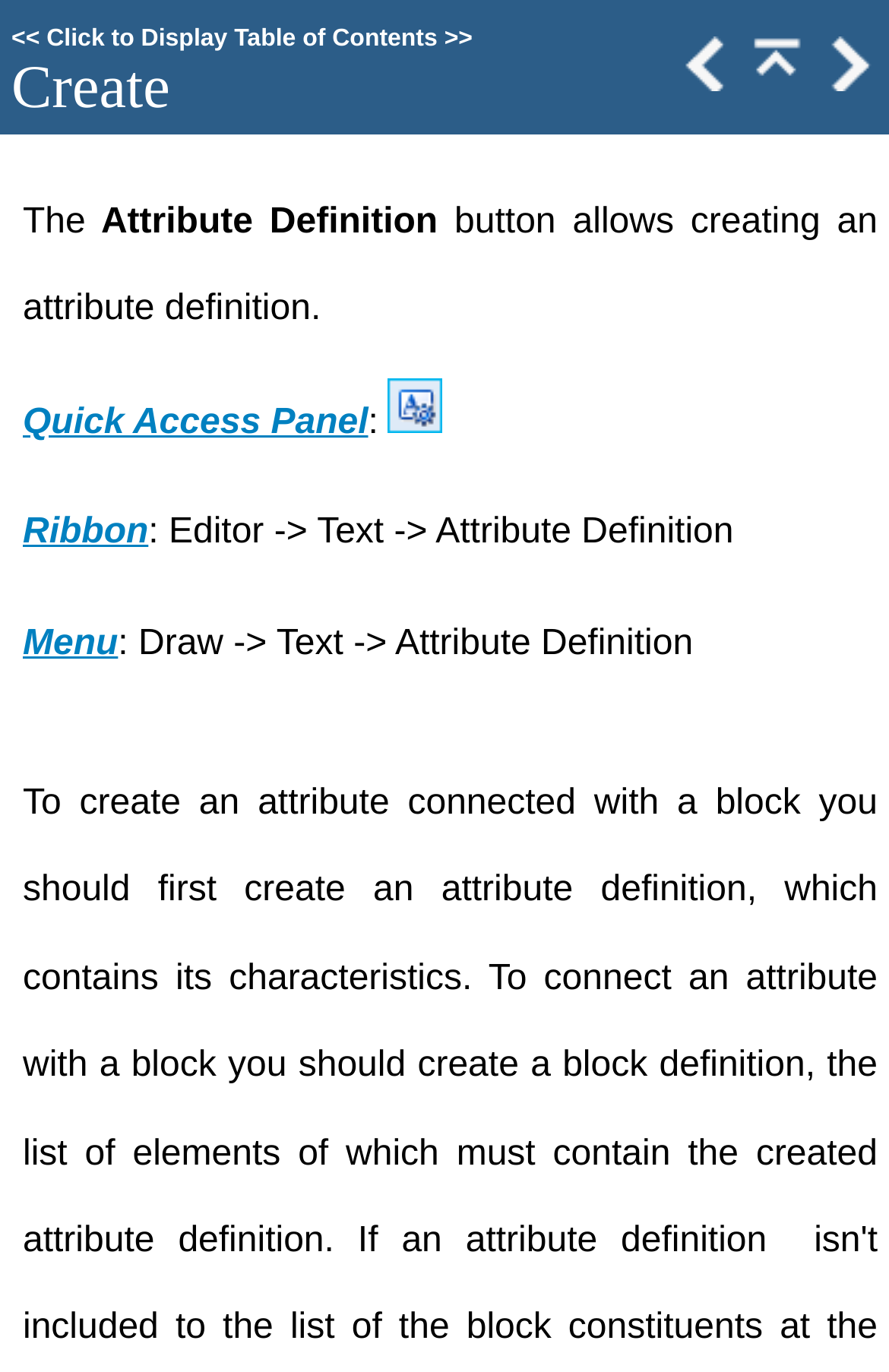What is the text above the Quick Access Panel?
Analyze the image and provide a thorough answer to the question.

The text above the Quick Access Panel is 'The Attribute Definition button allows creating an attribute definition.' which can be broken down into three parts: 'The', 'Attribute Definition', and 'button allows creating an attribute definition.'. The relevant part is 'Attribute Definition'.